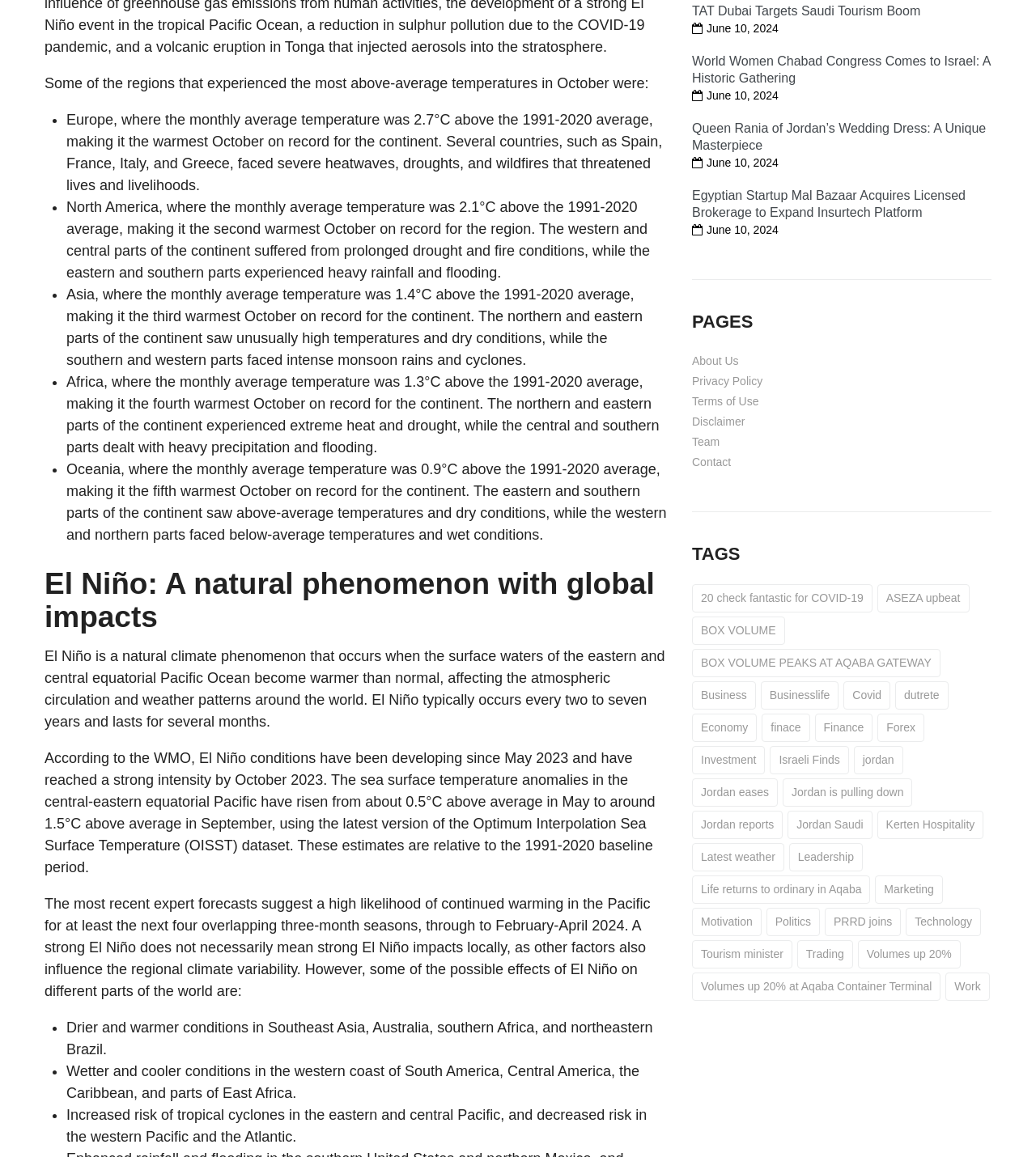Find the UI element described as: "Jordan is pulling down" and predict its bounding box coordinates. Ensure the coordinates are four float numbers between 0 and 1, [left, top, right, bottom].

[0.755, 0.673, 0.881, 0.697]